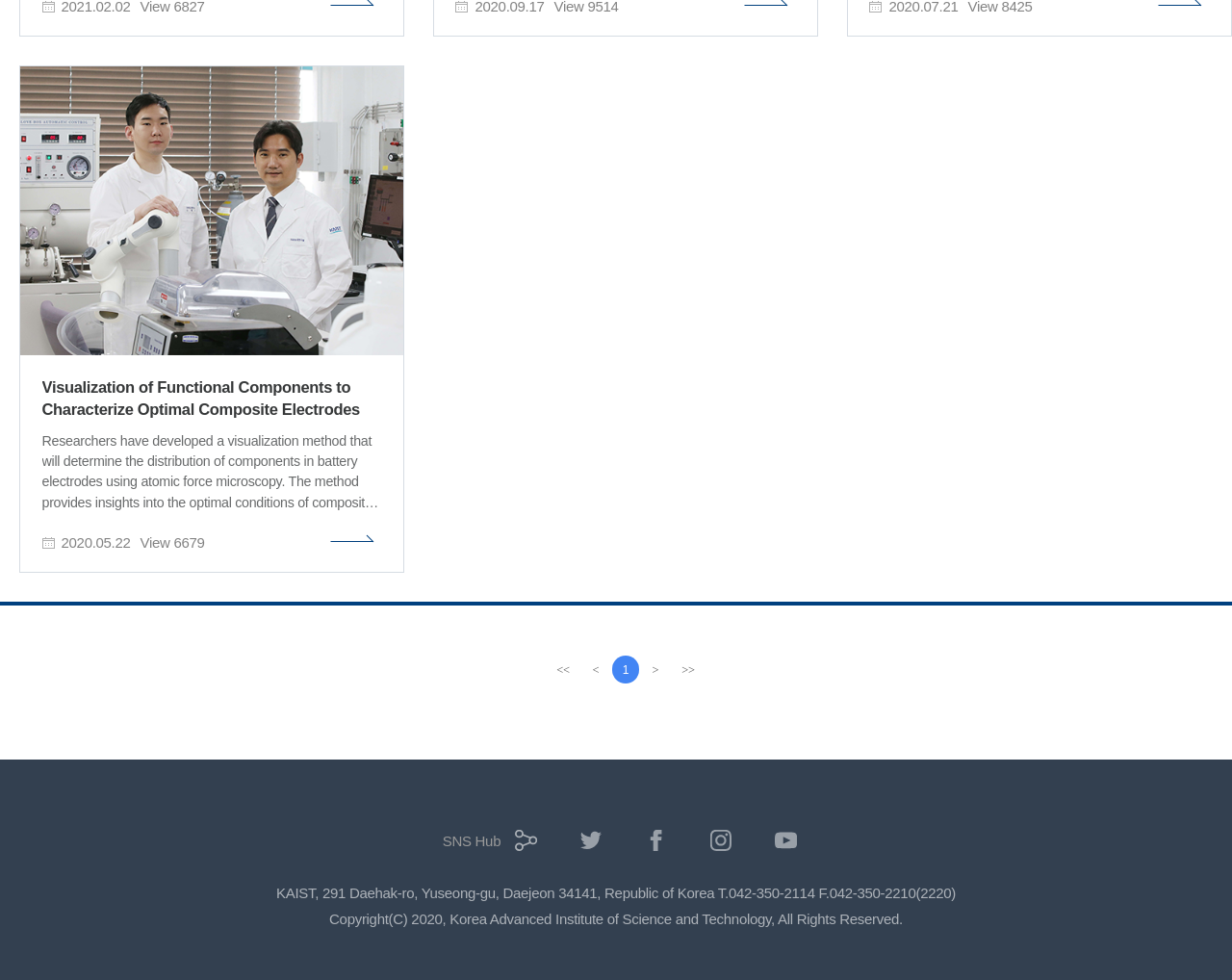What is the research about?
Please give a detailed and elaborate explanation in response to the question.

The research is about developing a visualization method to determine the distribution of components in battery electrodes using atomic force microscopy, which can help in manufacturing next-generation all-solid-state batteries.